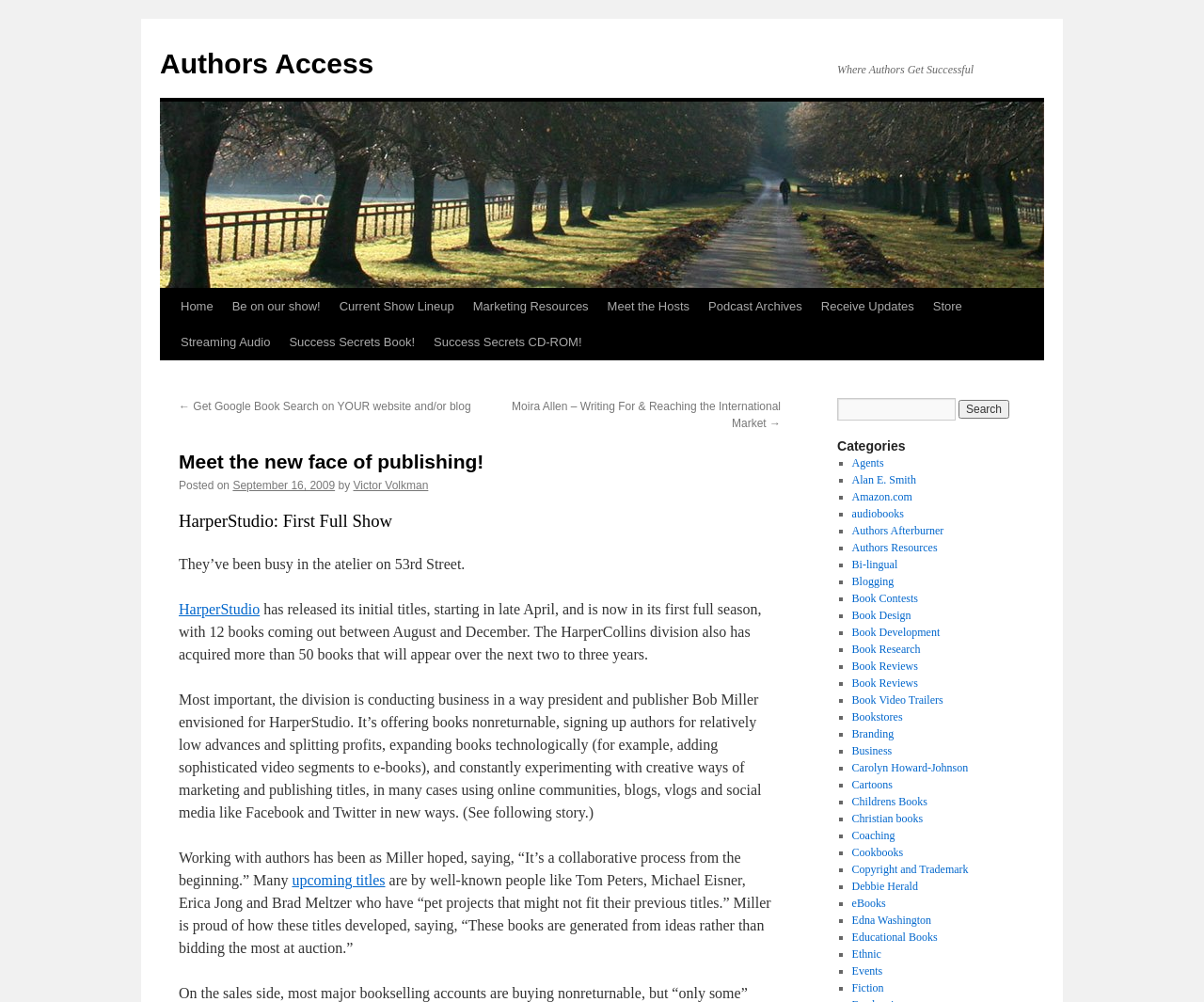Who is the president and publisher of HarperStudio?
Please answer the question with a single word or phrase, referencing the image.

Bob Miller